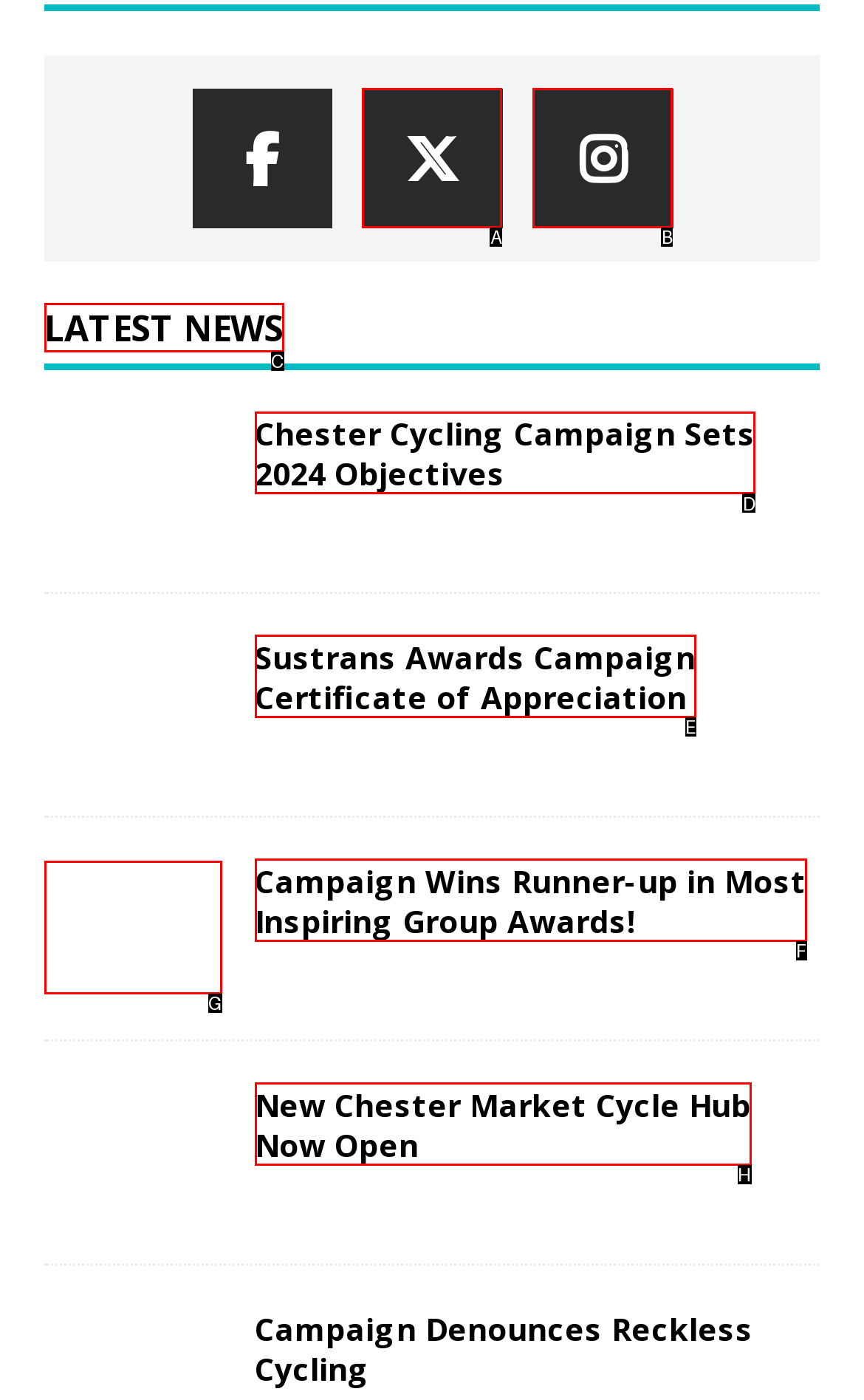Which lettered option should be clicked to perform the following task: Read about Chester Cycling Campaign
Respond with the letter of the appropriate option.

D